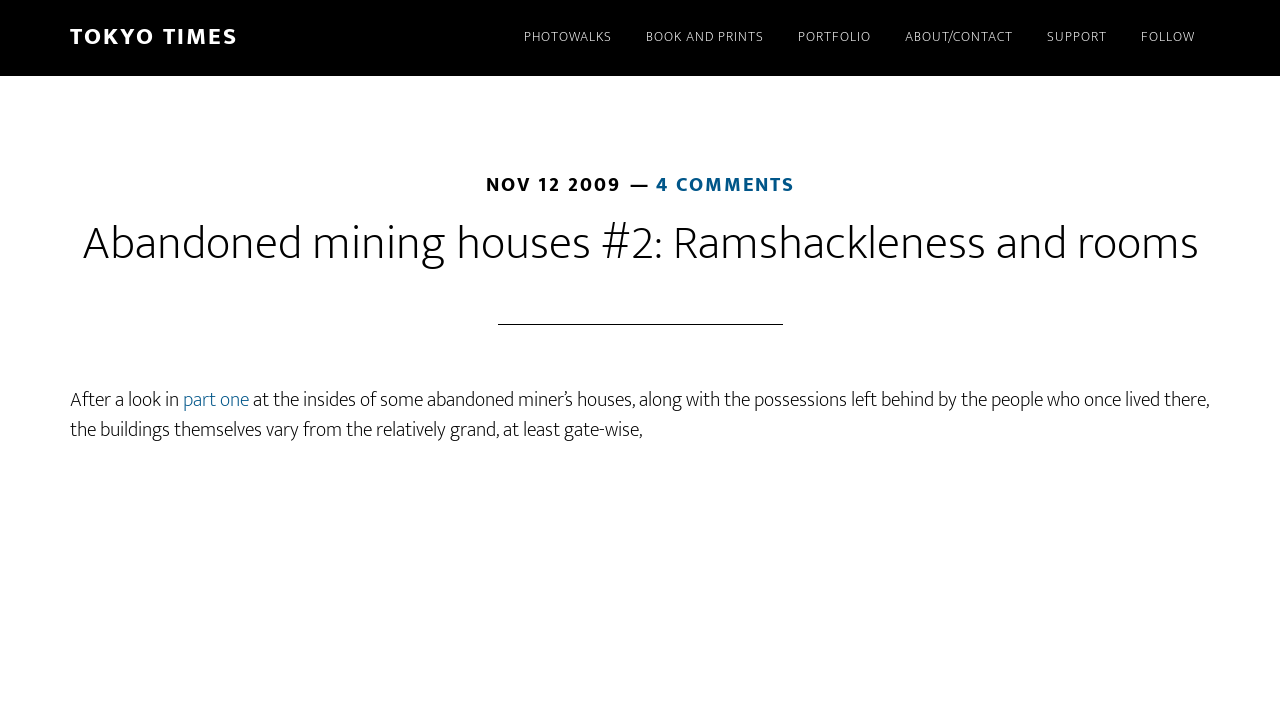Produce an elaborate caption capturing the essence of the webpage.

The webpage is about abandoned Japanese mining houses from the late 80s and early 90s. At the top left corner, there are two links, "Skip to main content" and "Skip to footer", which are not prominent. Next to them, there is a prominent link "TOKYO TIMES" that serves as the website's logo. Below the logo, there is a navigation menu with five links: "PHOTOWALKS", "BOOK AND PRINTS", "PORTFOLIO", "ABOUT/CONTACT", and "SUPPORT", which are evenly spaced and take up most of the top section of the page.

Below the navigation menu, there is a header section that spans the entire width of the page. Within this section, there is a time stamp "NOV 12 2009" on the left side, followed by a link "4 COMMENTS" on the right side. Below the time stamp, there is a heading "Abandoned mining houses #2: Ramshackleness and rooms" that takes up the full width of the page.

The main content of the page starts with a paragraph of text that begins with "After a look in" and continues with a link "part one" and then more text that describes the abandoned mining houses. The text is positioned at the top left of the main content area and spans about a third of the page's width.